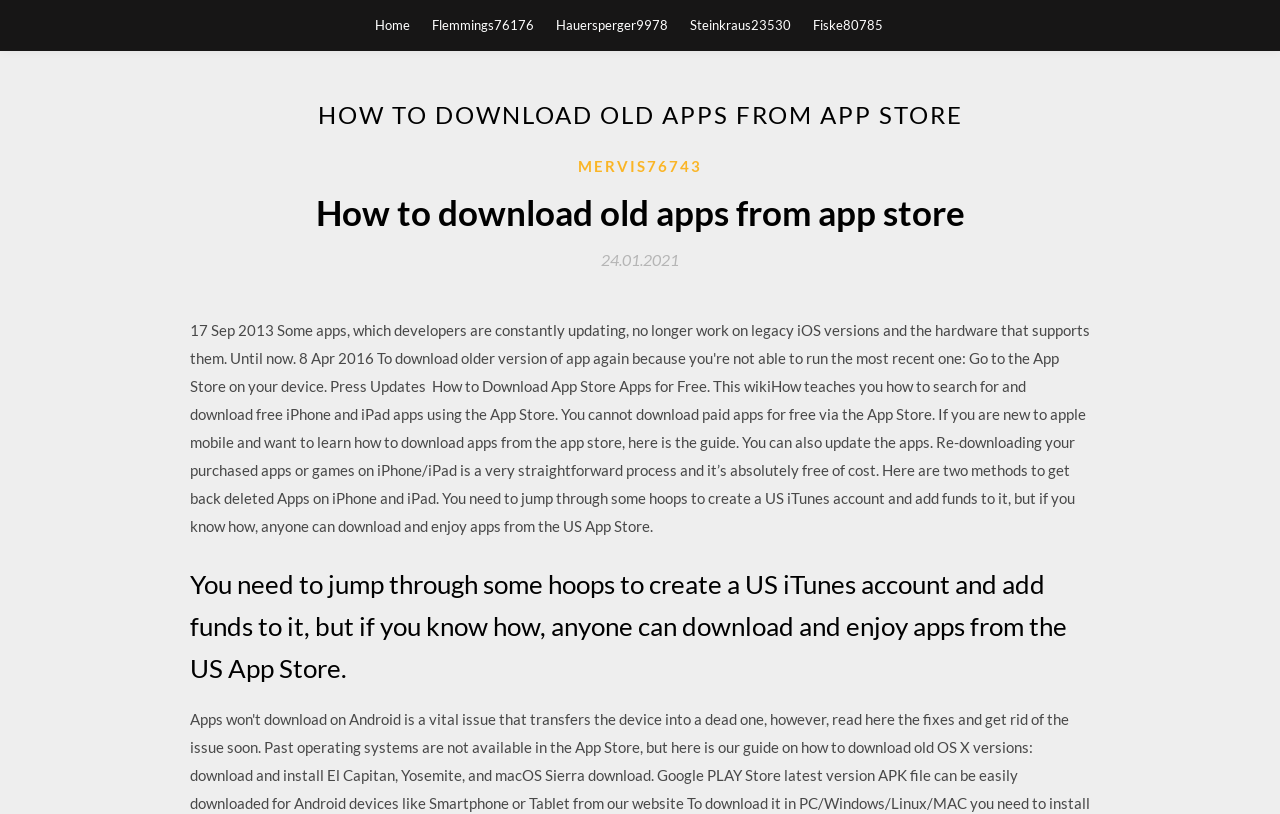What is the date mentioned in the article?
Please respond to the question with as much detail as possible.

I found the date '24.01.2021' mentioned in the article, which is located below the heading 'How to download old apps from app store'.